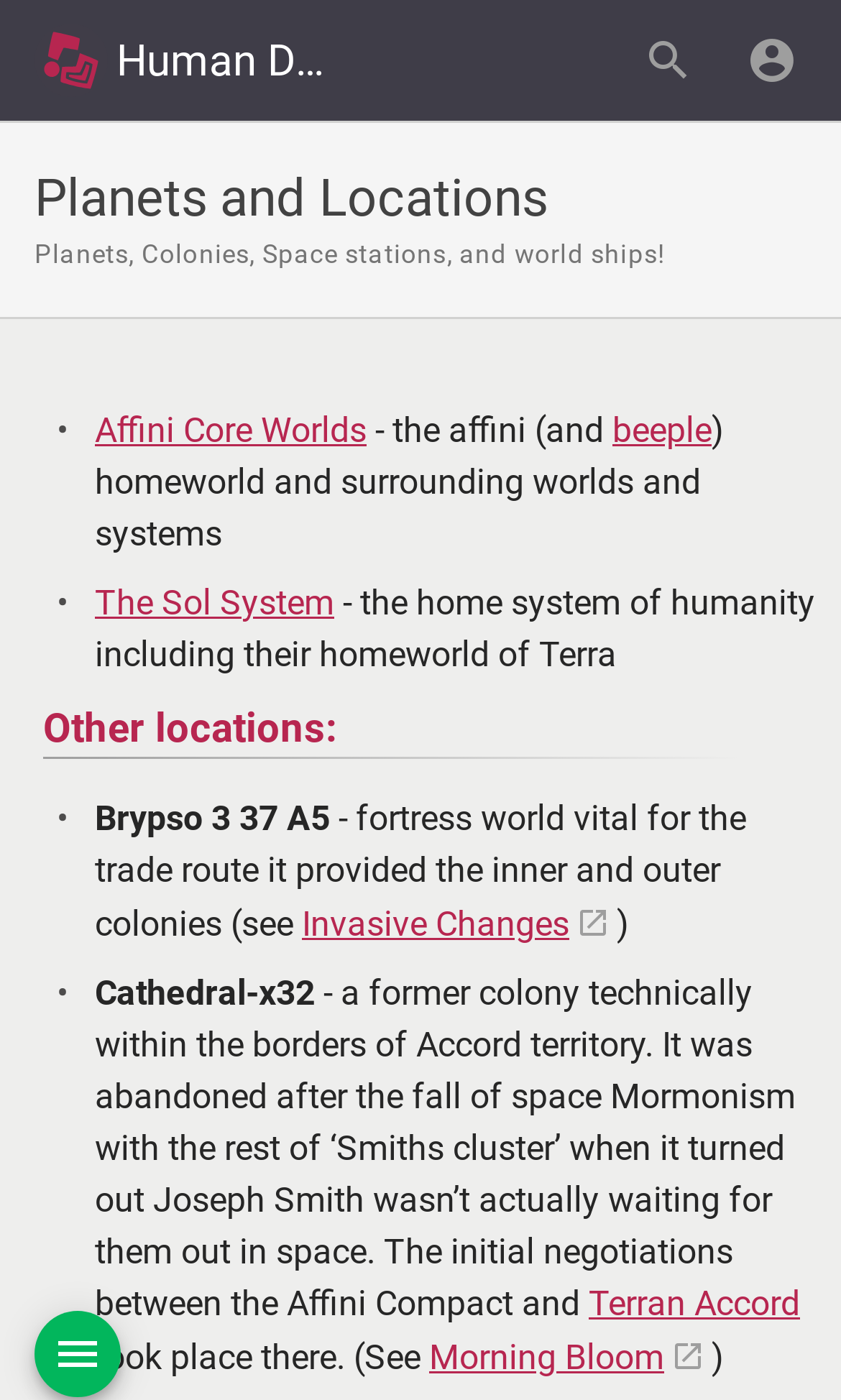Find the bounding box coordinates for the element described here: "parent_node: Human Domestication Guide Wiki".

[0.041, 0.936, 0.144, 0.998]